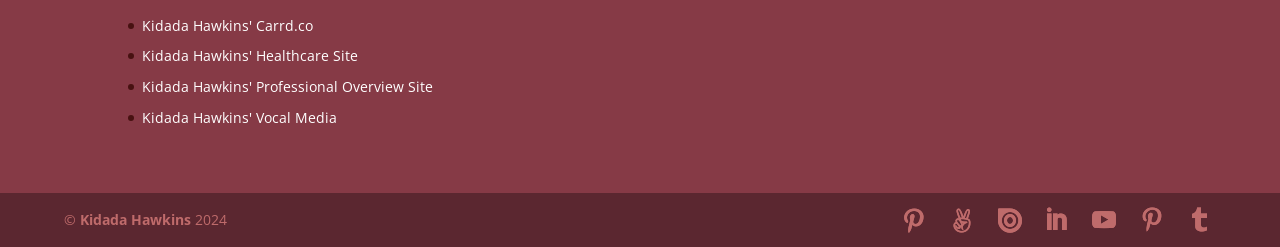How many social media links are present on the webpage?
Based on the visual details in the image, please answer the question thoroughly.

The webpage contains links to 7 social media platforms, including Pinterest, AngelList, Issuu, LinkedIn, YouTube, Tumblr, and another Pinterest link.